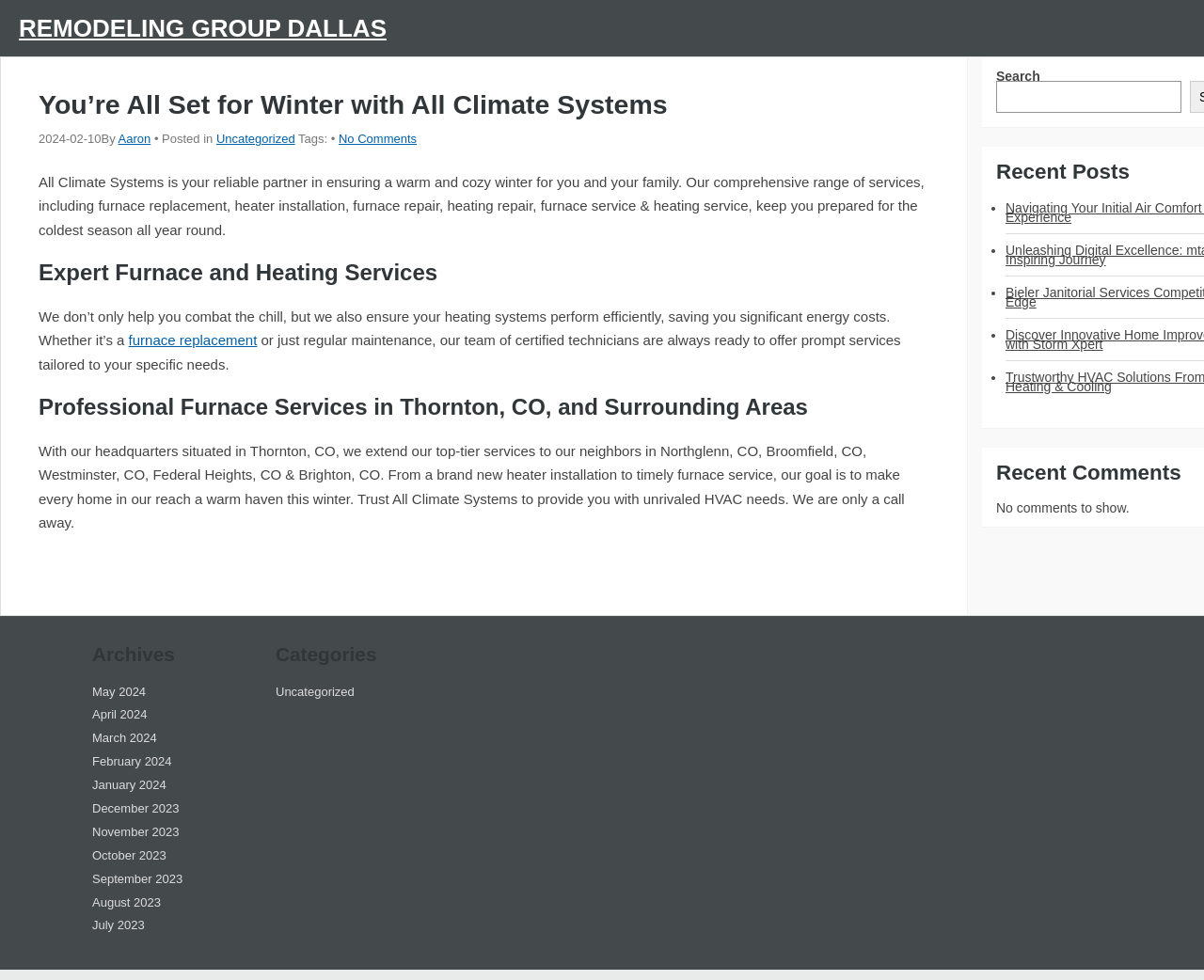Provide a thorough description of the webpage's content and layout.

This webpage is about All Climate Systems, a remodeling group in Dallas, and their services for winter preparation. At the top, there is a heading "REMODELING GROUP DALLAS" with a link to the group's name. Below it, there is an article with a heading "You’re All Set for Winter with All Climate Systems" and a time stamp "2024-02-10". The article is written by "Aaron" and is categorized under "Uncategorized" with no comments.

The main content of the article describes the services provided by All Climate Systems, including furnace replacement, heater installation, furnace repair, heating repair, furnace service, and heating service. The text explains that the company not only helps combat the cold but also ensures heating systems perform efficiently, saving energy costs. There are links to specific services, such as furnace replacement.

The article also mentions that the company is based in Thornton, CO, and provides services to surrounding areas, including Northglenn, CO, Broomfield, CO, Westminster, CO, Federal Heights, CO, and Brighton, CO. The company's goal is to make every home in their reach a warm haven during winter.

On the right side of the page, there is a search box with a label "Search". Below it, there are five bullet points, but no corresponding text. Further down, there is a section with the heading "Archives" that lists links to monthly archives from May 2024 to July 2023. Next to it, there is a section with the heading "Categories" that lists a single link to "Uncategorized".